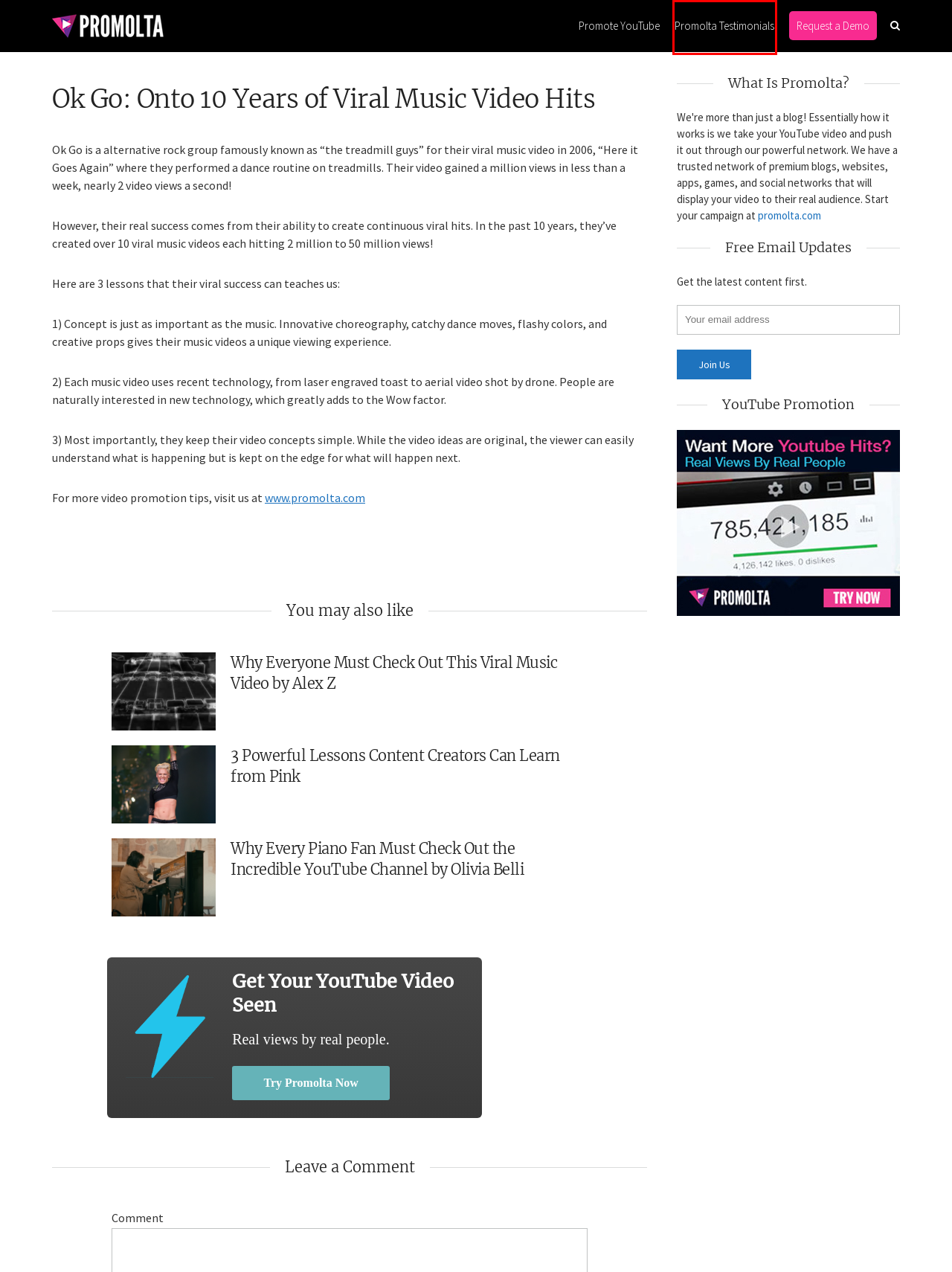Given a screenshot of a webpage featuring a red bounding box, identify the best matching webpage description for the new page after the element within the red box is clicked. Here are the options:
A. Promolta
B. Facebook Tips: Increasing Page Engagement - Promolta Blog
C. 3 Powerful Lessons Content Creators Can Learn from Pink - Promolta Blog
D. 5 Ways to Get 100 Subscribers Every Day
E. Why Every Piano Fan Must Check Out the Incredible YouTube Channel by Olivia Belli - Promolta Blog
F. Lady Gaga: College Dropout to Queen of Pop - Promolta Blog
G. Why Everyone Must Check Out This Viral Music Video by Alex Z - Promolta Blog
H. Promolta Testimonials - Promolta Blog

H